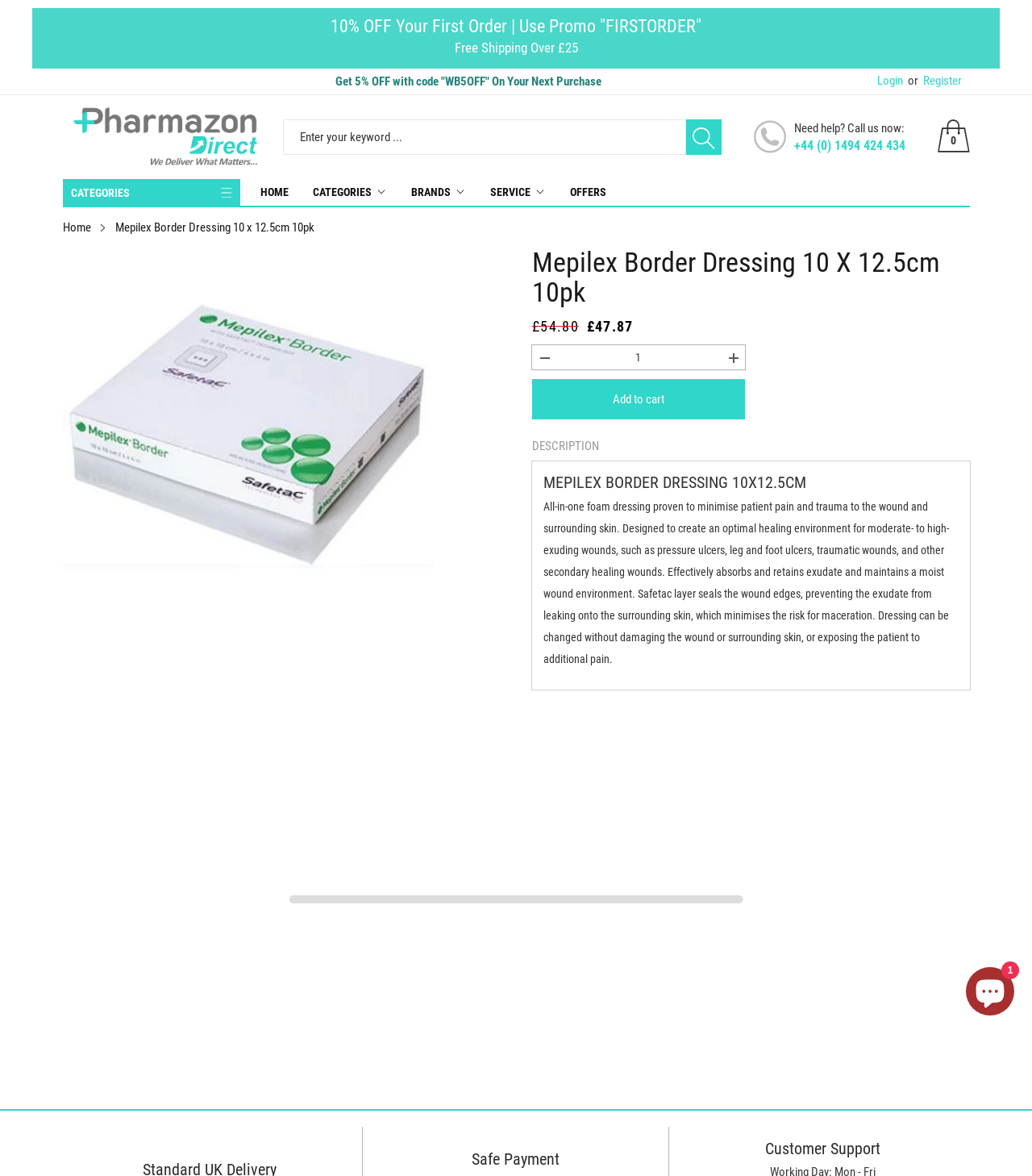Determine the bounding box coordinates for the HTML element described here: "alt="Pharmazon Direct"".

[0.061, 0.09, 0.263, 0.143]